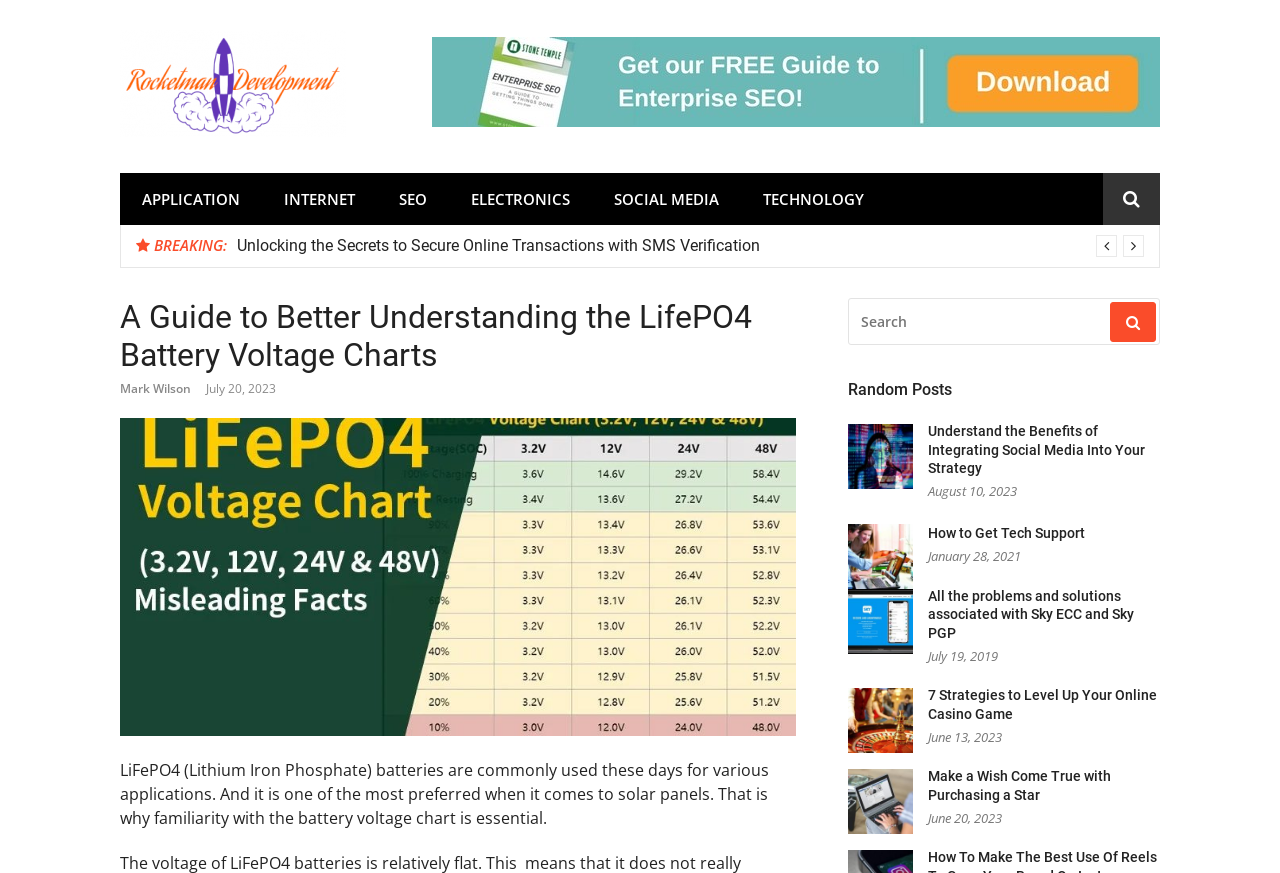What is the purpose of understanding the battery voltage chart?
Please provide a comprehensive answer based on the visual information in the image.

According to the webpage content, 'familiarity with the battery voltage chart is essential.' This implies that understanding the battery voltage chart is essential for some purpose, although the specific purpose is not mentioned.